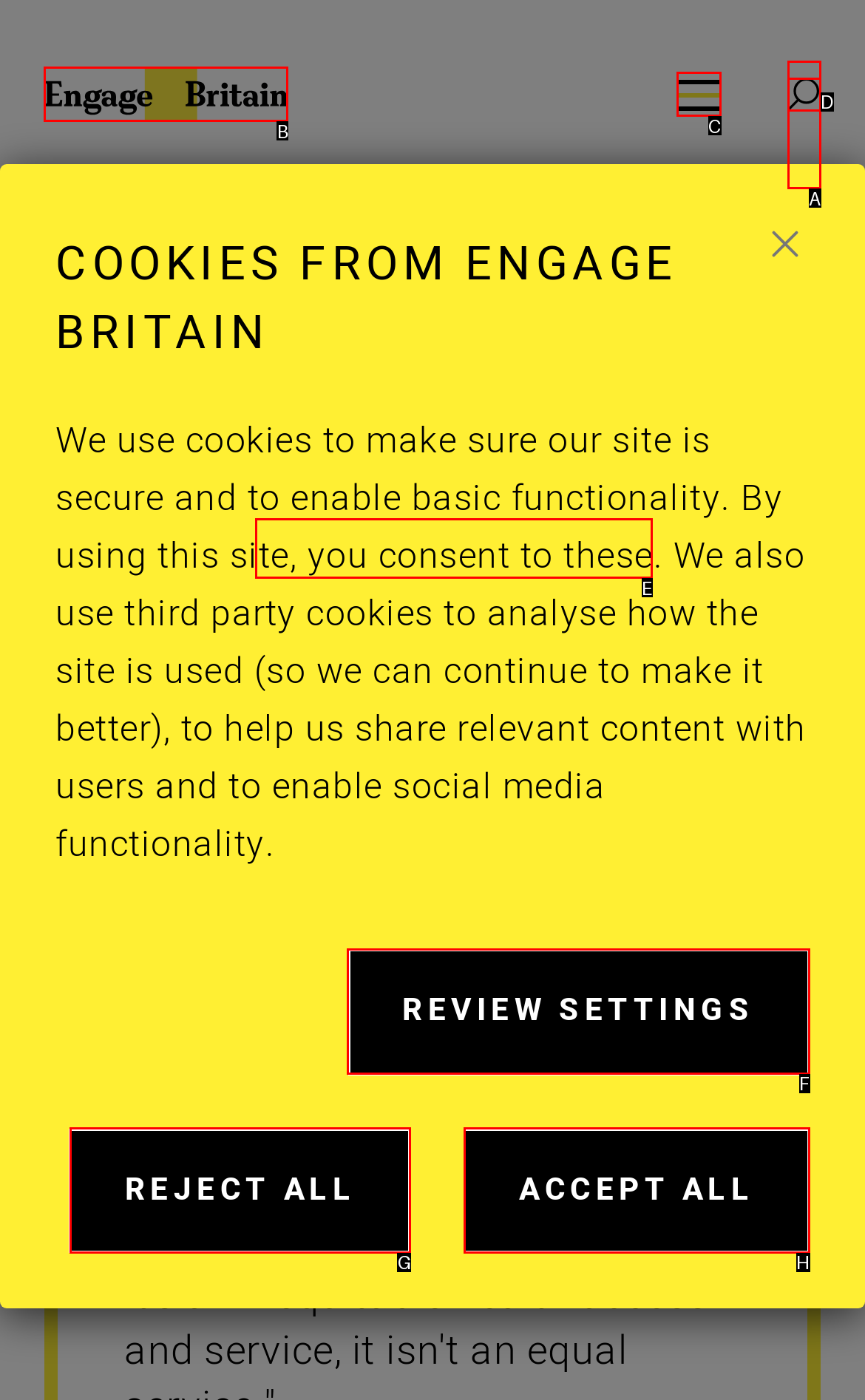Among the marked elements in the screenshot, which letter corresponds to the UI element needed for the task: Go to Engage Britain homepage?

B